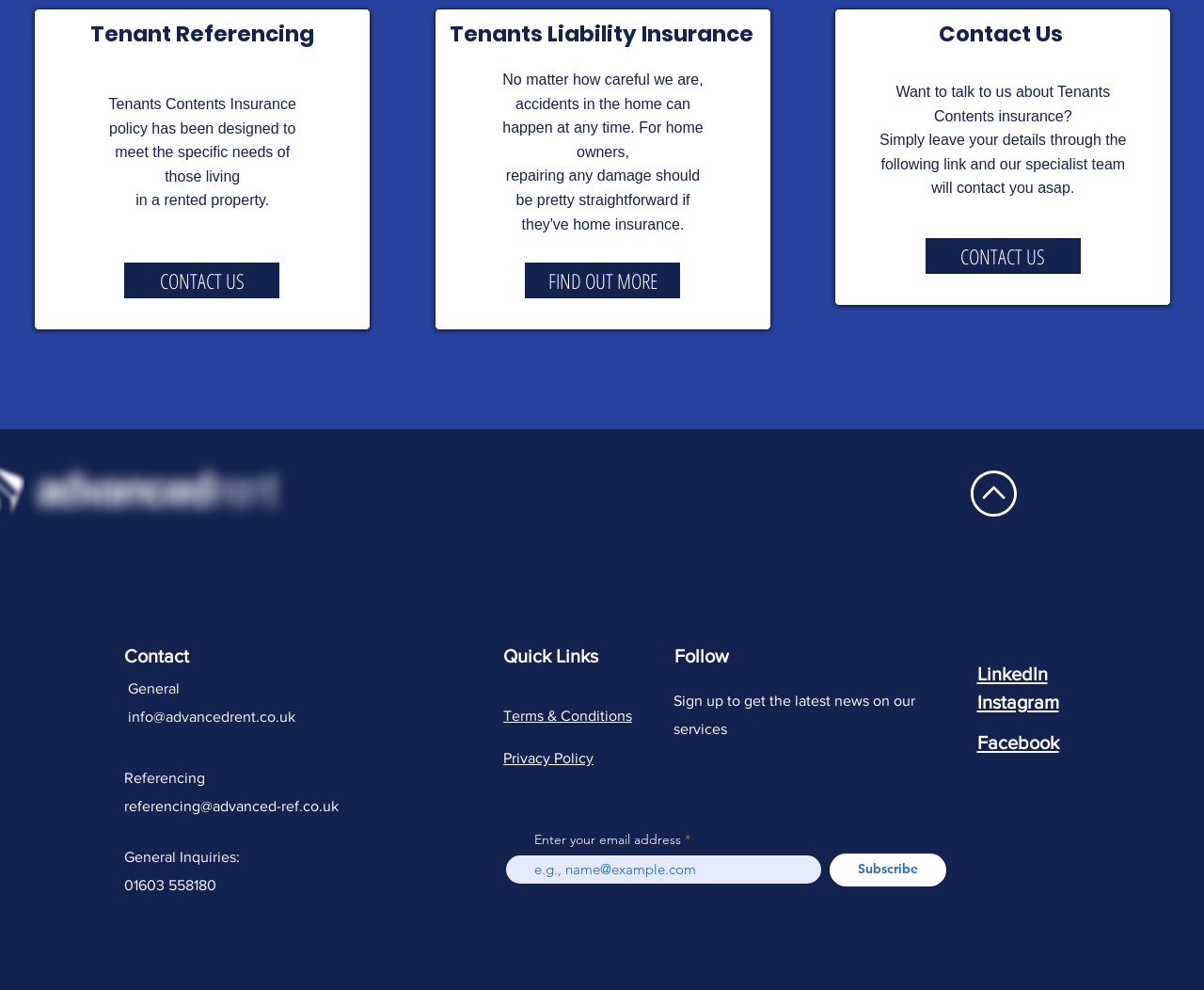Using the element description: "10 best diet pills 2023", determine the bounding box coordinates for the specified UI element. The coordinates should be four float numbers between 0 and 1, [left, top, right, bottom].

None